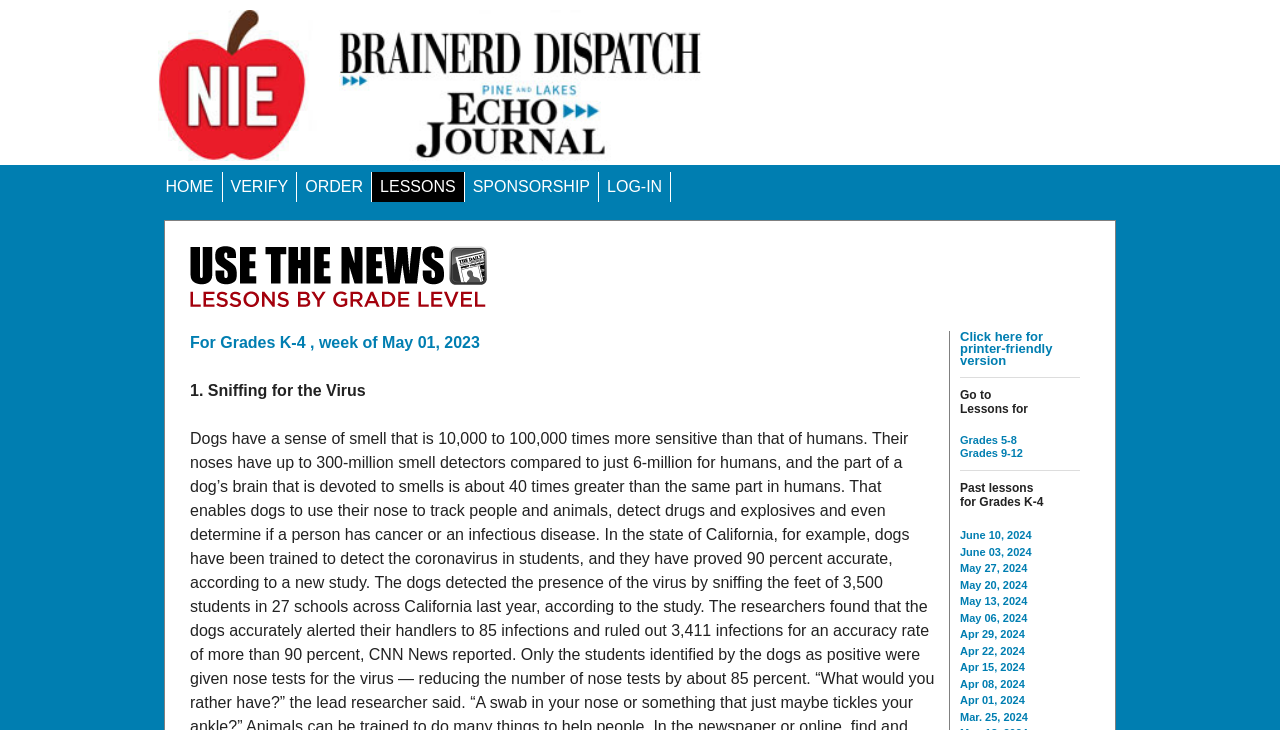Determine the bounding box coordinates of the section to be clicked to follow the instruction: "Go to June 10, 2024 lesson". The coordinates should be given as four float numbers between 0 and 1, formatted as [left, top, right, bottom].

[0.75, 0.725, 0.806, 0.741]